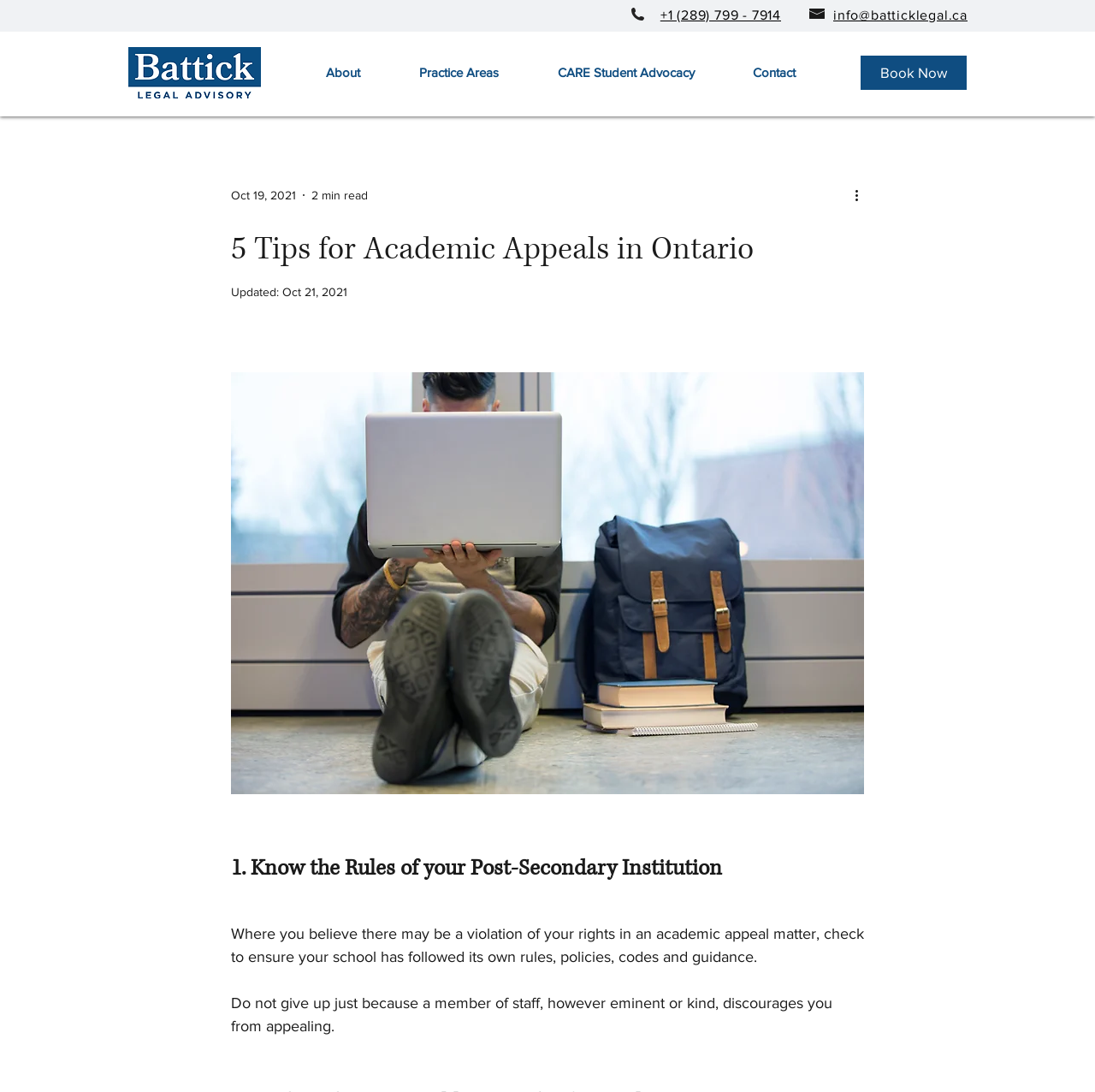Please find the bounding box coordinates of the element that must be clicked to perform the given instruction: "Call the phone number". The coordinates should be four float numbers from 0 to 1, i.e., [left, top, right, bottom].

[0.603, 0.005, 0.713, 0.02]